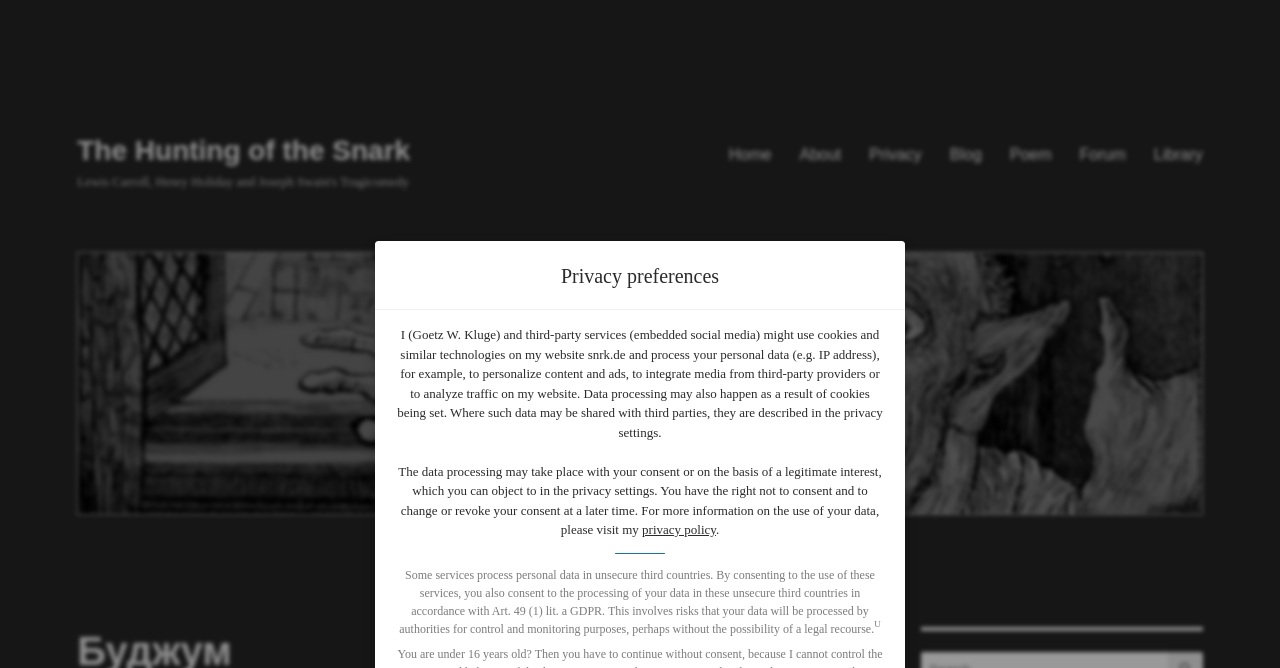Locate the bounding box coordinates of the UI element described by: "Privacy". The bounding box coordinates should consist of four float numbers between 0 and 1, i.e., [left, top, right, bottom].

[0.668, 0.199, 0.731, 0.262]